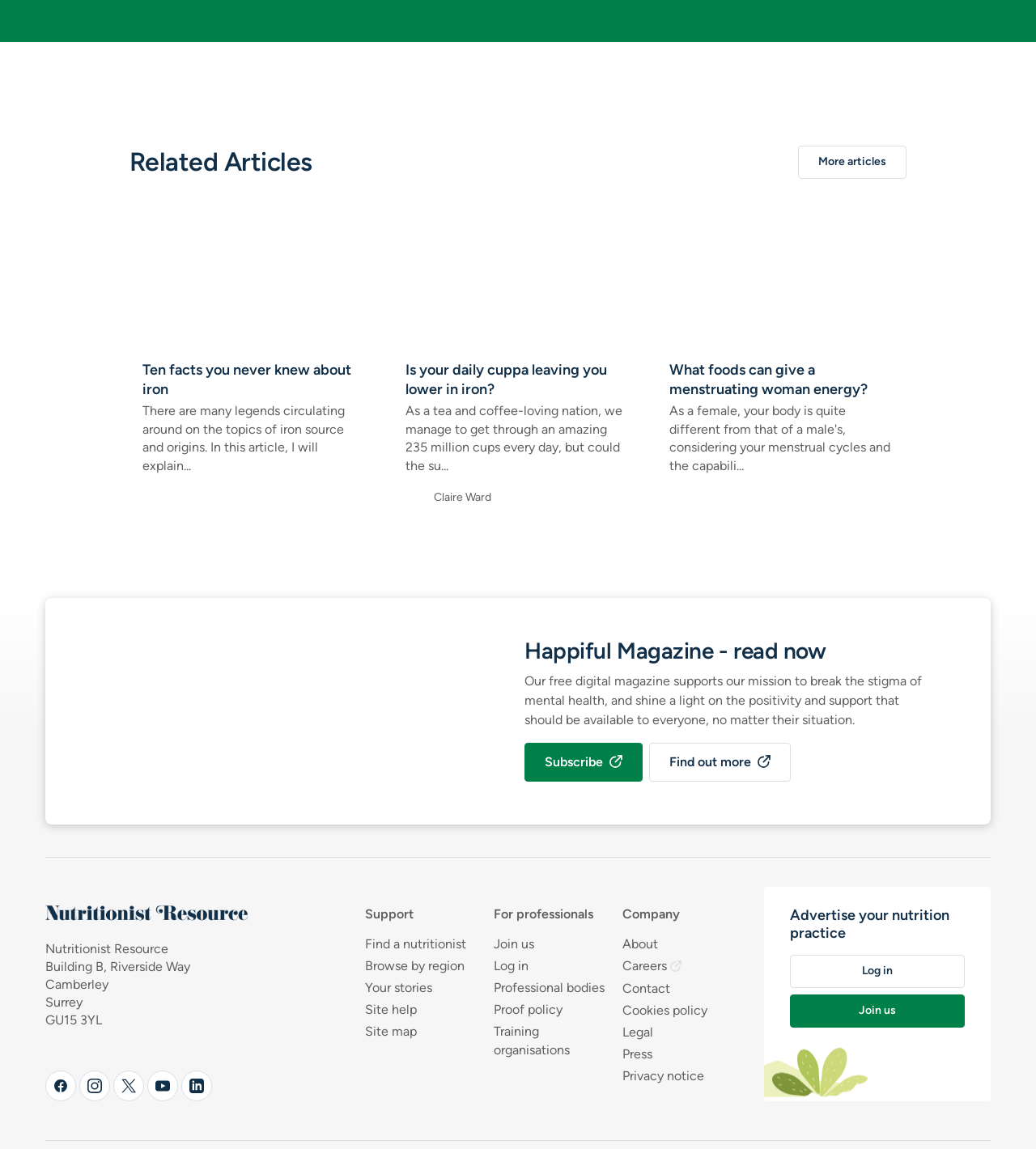Carefully examine the image and provide an in-depth answer to the question: How many social media links are there?

There are five social media links shown in the footer section of the webpage, which are Facebook, Instagram, Twitter, Youtube, and LinkedIn.